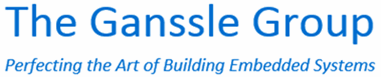Provide a comprehensive description of the image.

The image features the logo of The Ganssle Group, prominently displayed with a clean, professional design. The text reads "The Ganssle Group" in bold, blue font, accompanied by the tagline "Perfecting the Art of Building Embedded Systems" in a slightly smaller size. This logo reflects the group's focus on embedded systems development, signaling their expertise and commitment to excellence in this technical field. The overall aesthetic is modern and straightforward, aiming to convey trust and professionalism to viewers and clients alike.